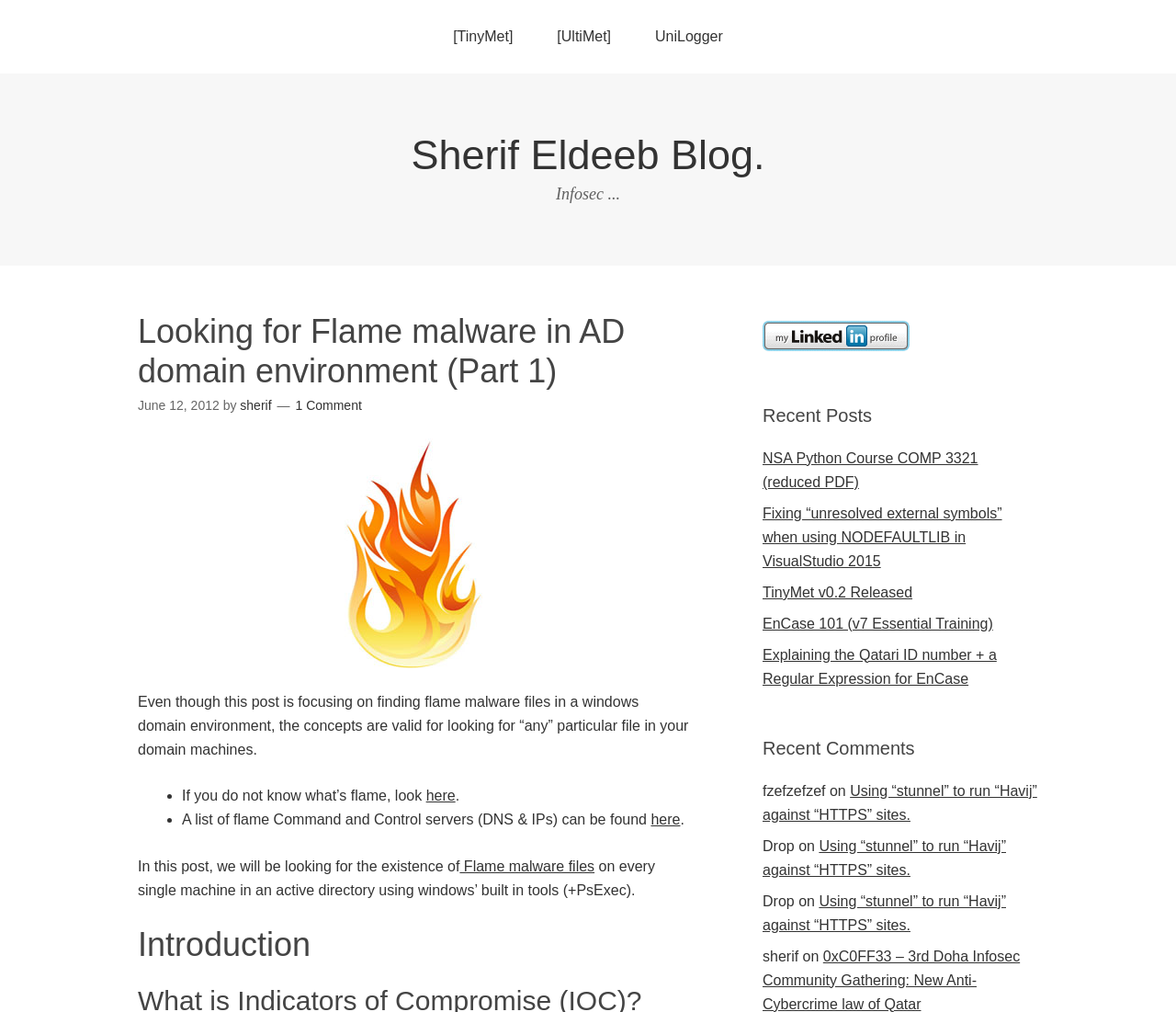Find the bounding box coordinates of the element to click in order to complete the given instruction: "View Sherif Eldeeb's profile on LinkedIn."

[0.648, 0.334, 0.773, 0.349]